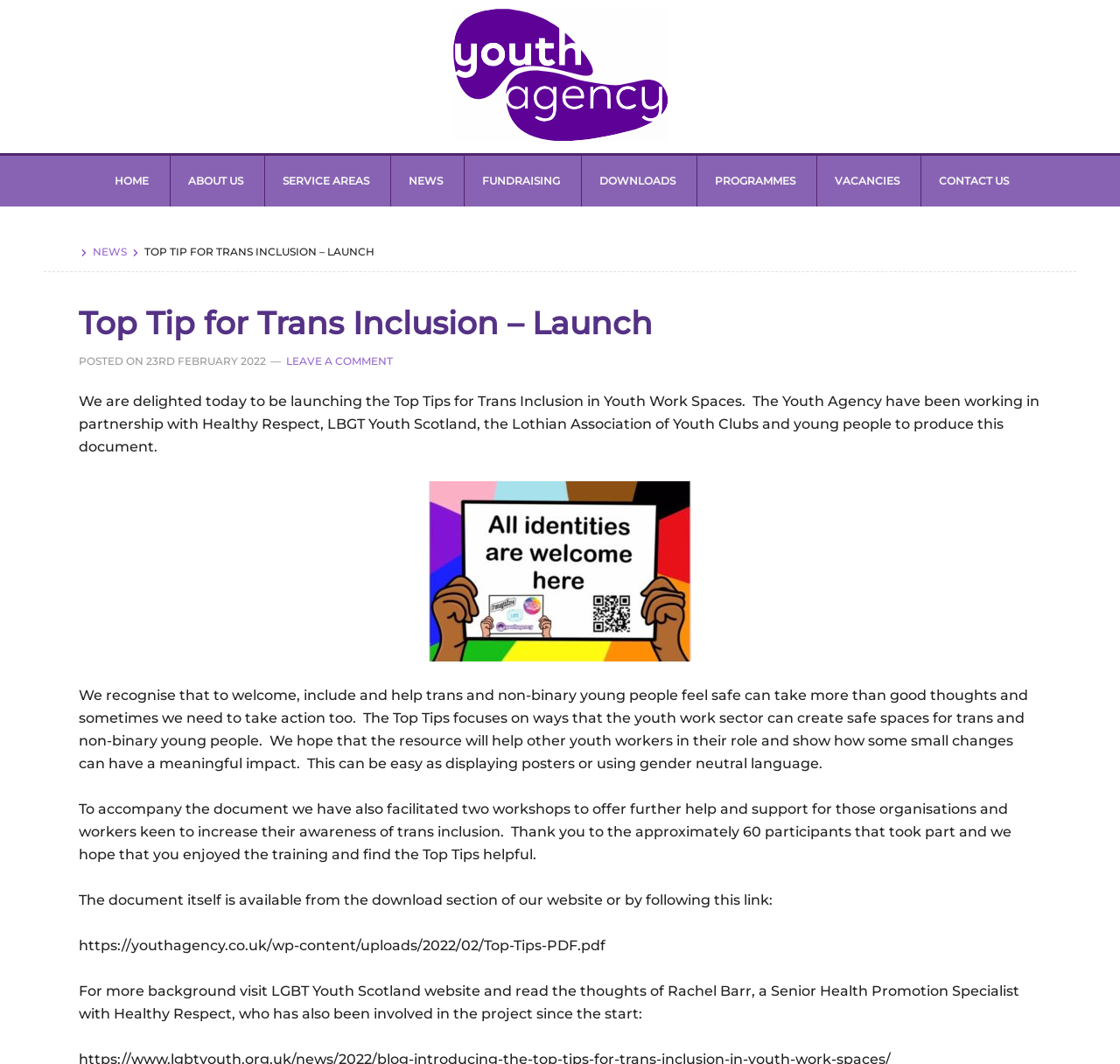What is the name of the organization launching the Top Tips for Trans Inclusion?
Answer the question with a thorough and detailed explanation.

The answer can be found in the link 'The Youth Agency' with bounding box coordinates [0.404, 0.008, 0.596, 0.136] and also in the text 'The Youth Agency have been working in partnership with Healthy Respect, LBGT Youth Scotland, the Lothian Association of Youth Clubs and young people to produce this document.'